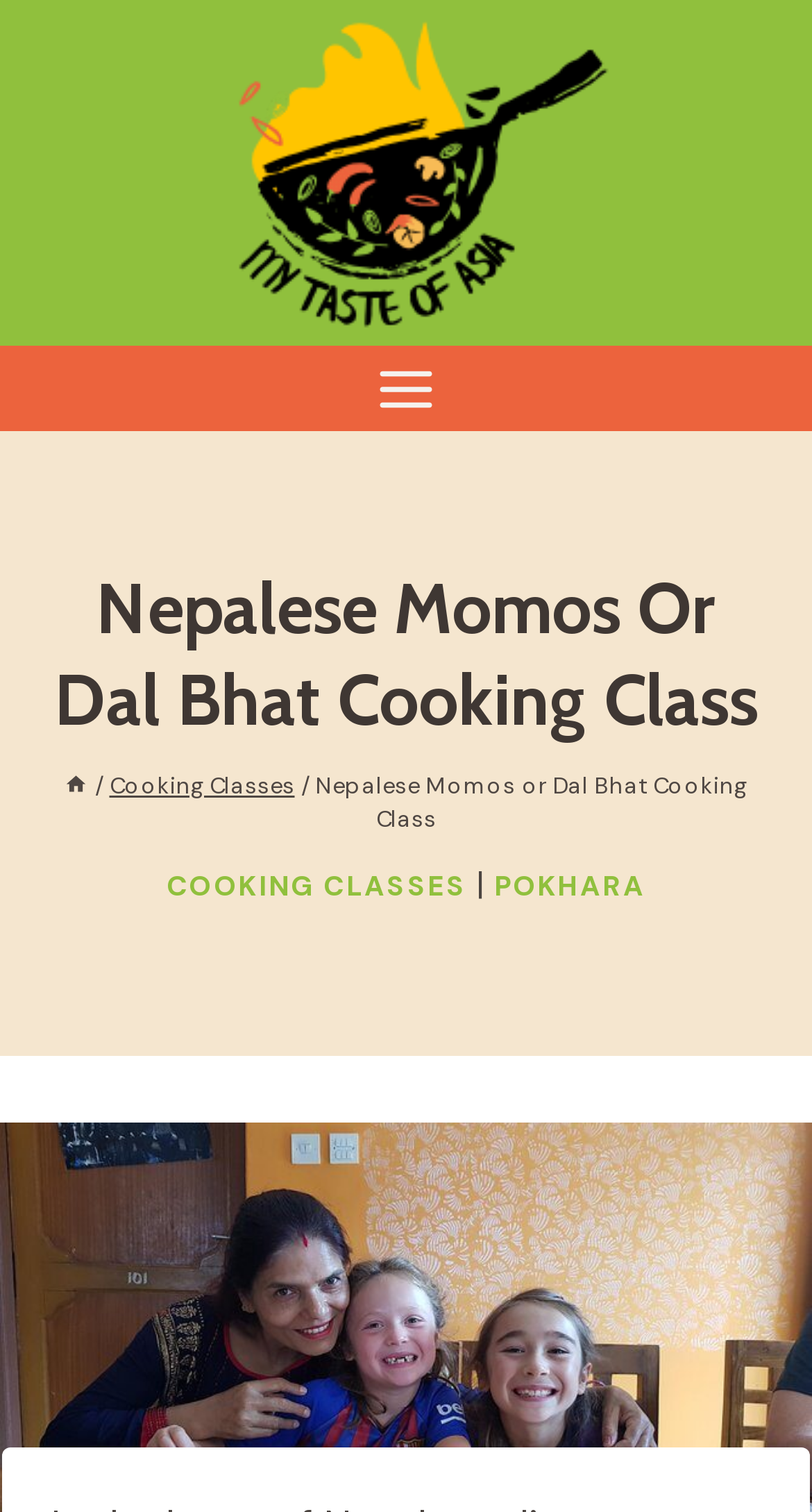Utilize the information from the image to answer the question in detail:
What is the name of the website?

I found the answer by examining the link element at the top of the webpage, which has the text 'My Taste Of Asia'. This is likely the name of the website.